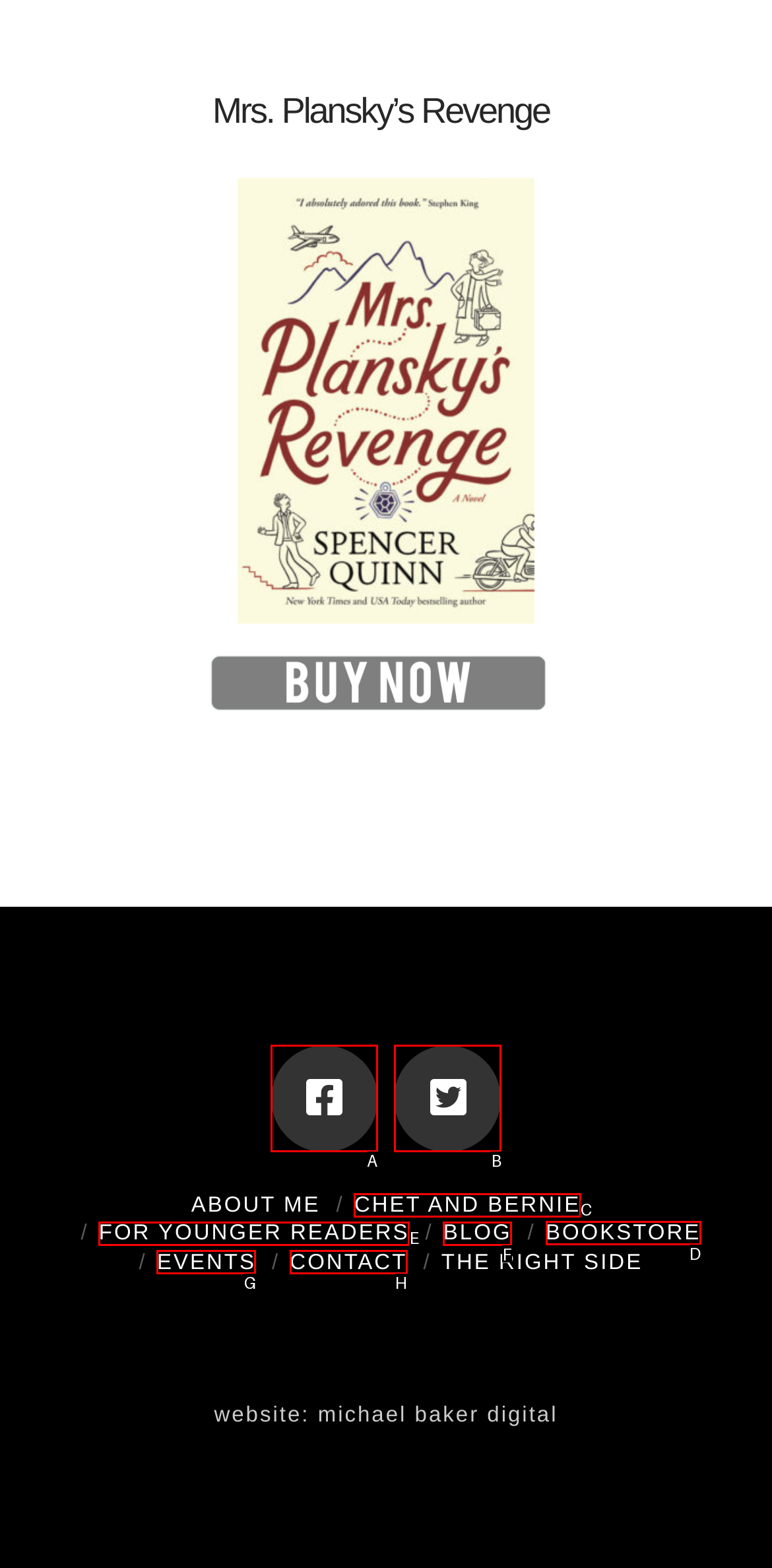Indicate the HTML element that should be clicked to perform the task: Visit the 'BOOKSTORE' Reply with the letter corresponding to the chosen option.

D